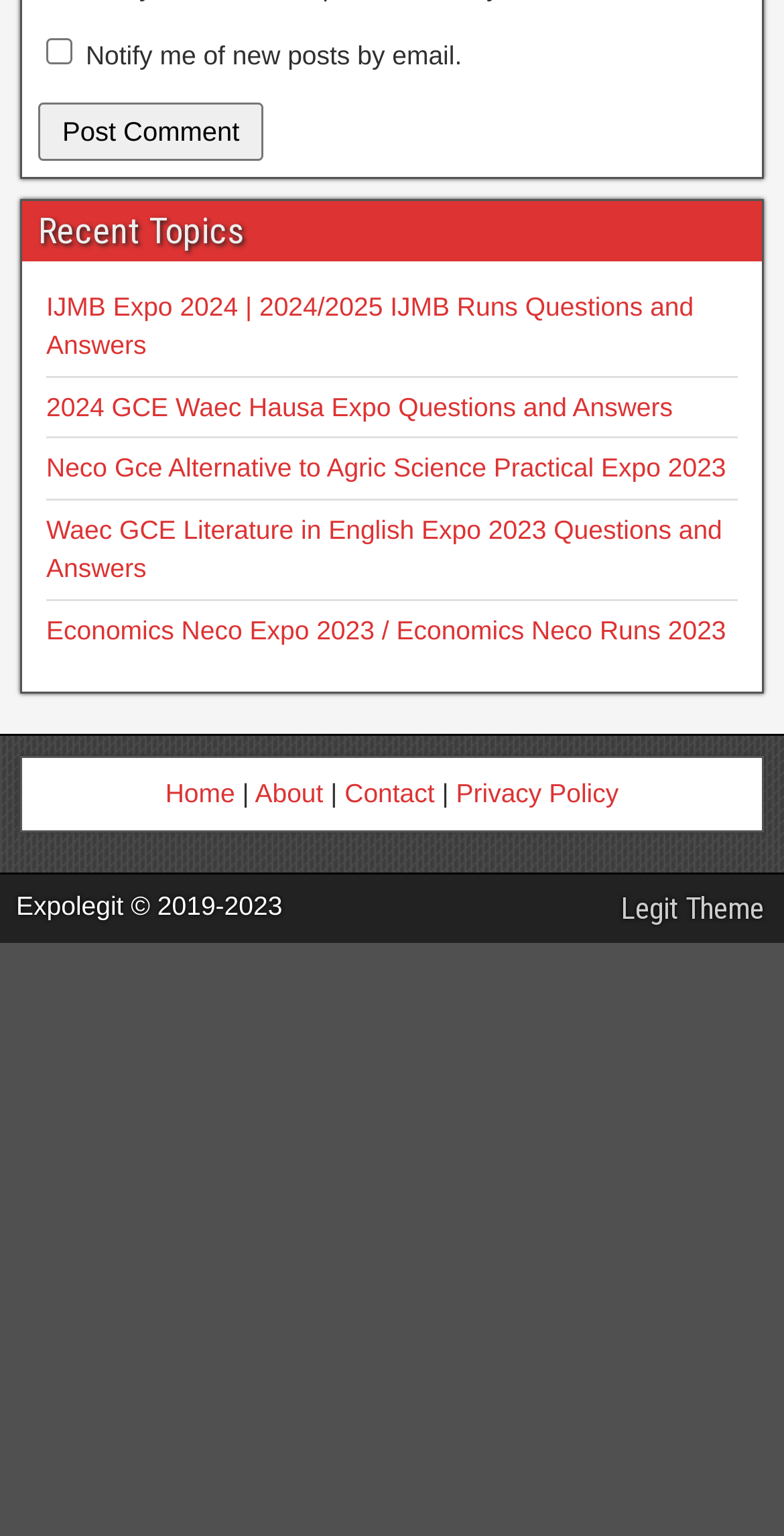Please specify the bounding box coordinates of the element that should be clicked to execute the given instruction: 'Visit the IJMB Expo 2024 page'. Ensure the coordinates are four float numbers between 0 and 1, expressed as [left, top, right, bottom].

[0.059, 0.189, 0.885, 0.234]